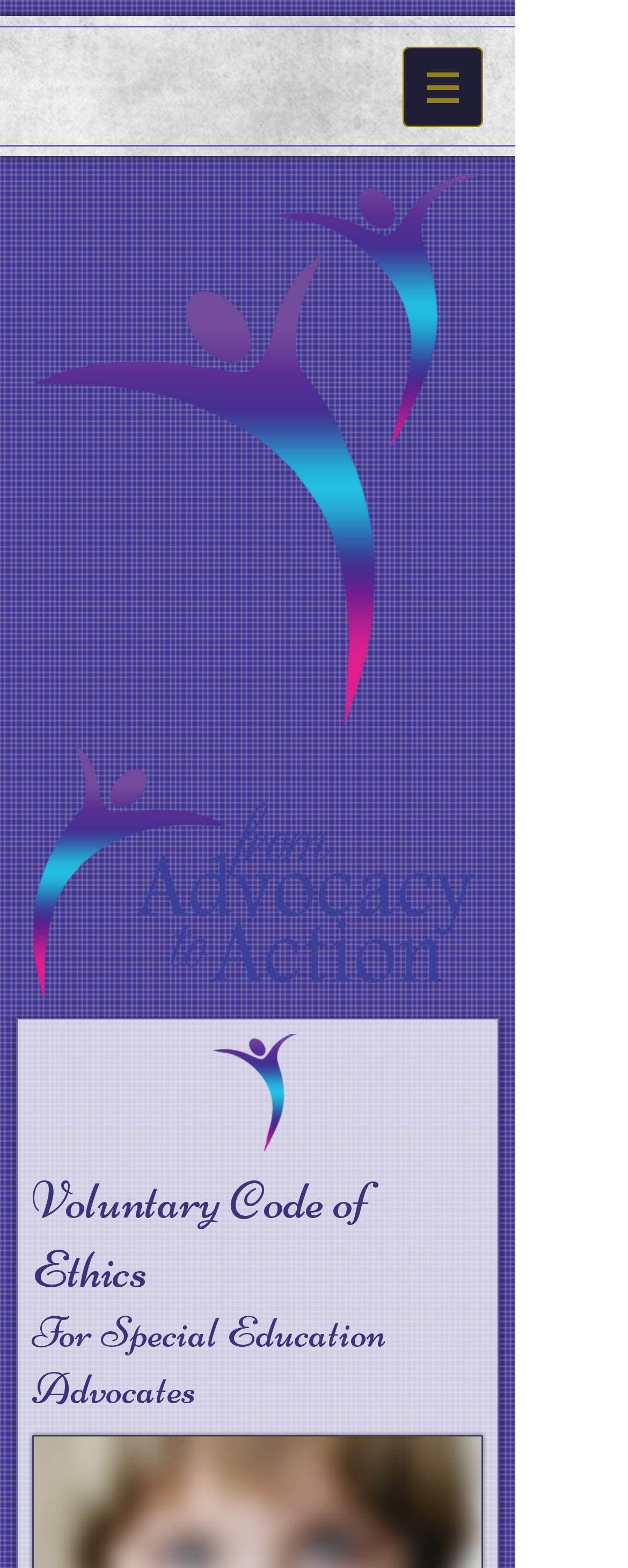What is the main topic of this webpage?
Provide a fully detailed and comprehensive answer to the question.

Based on the headings and content of the webpage, it appears to be focused on a Voluntary Code of Ethics, specifically for Special Education Advocates.